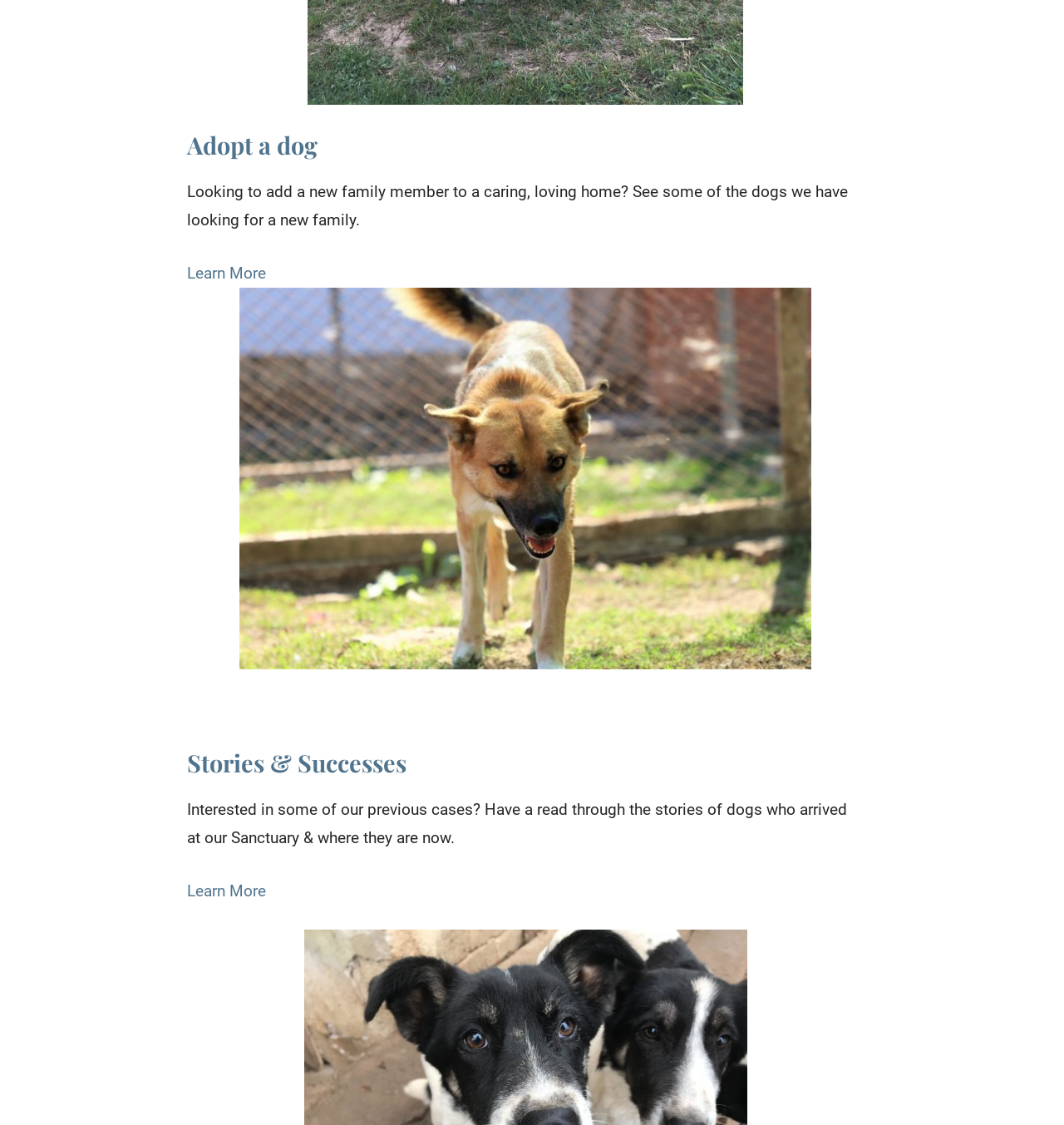Respond with a single word or phrase:
What is the position of the 'Stories & Successes' heading?

Below 'Adopt a dog'